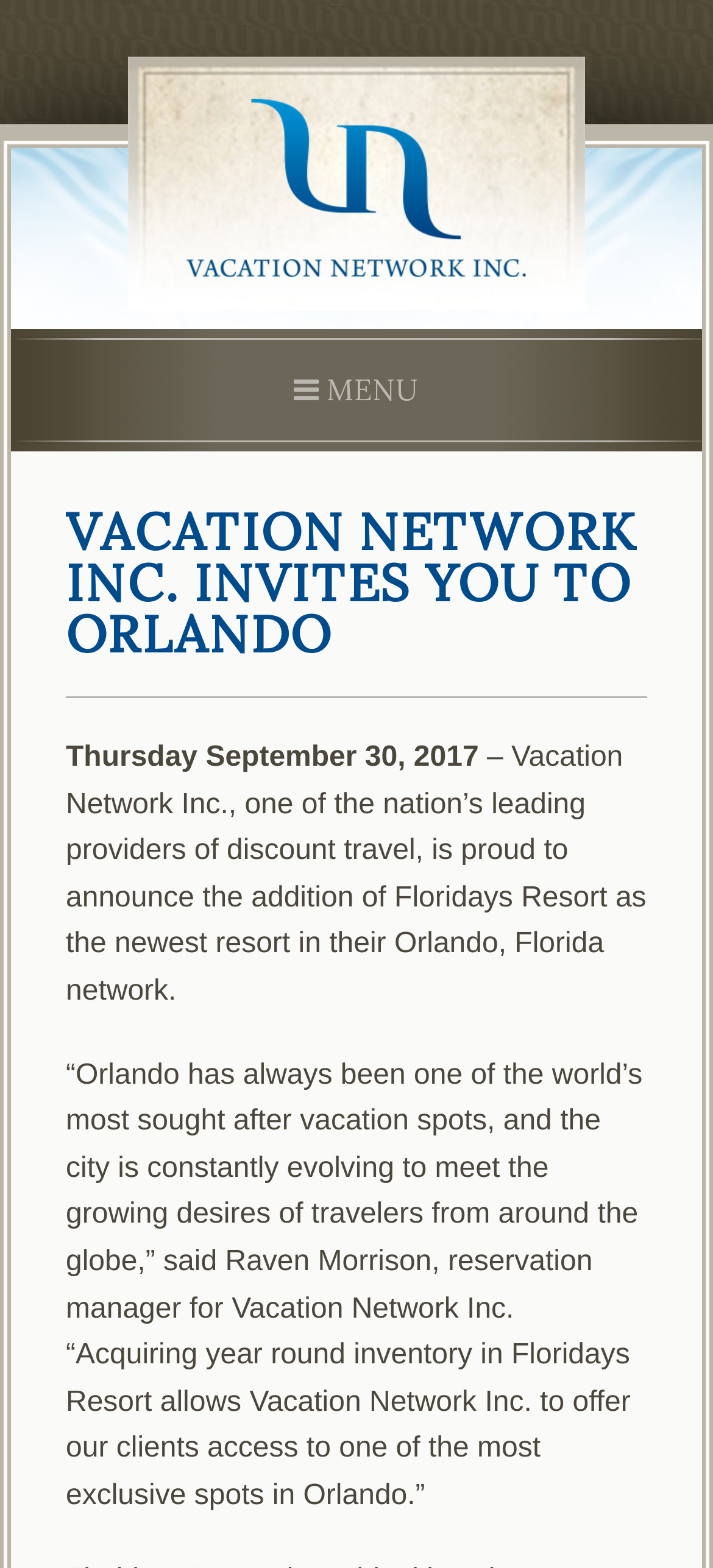Please find the main title text of this webpage.

VACATION NETWORK INC. INVITES YOU TO ORLANDO